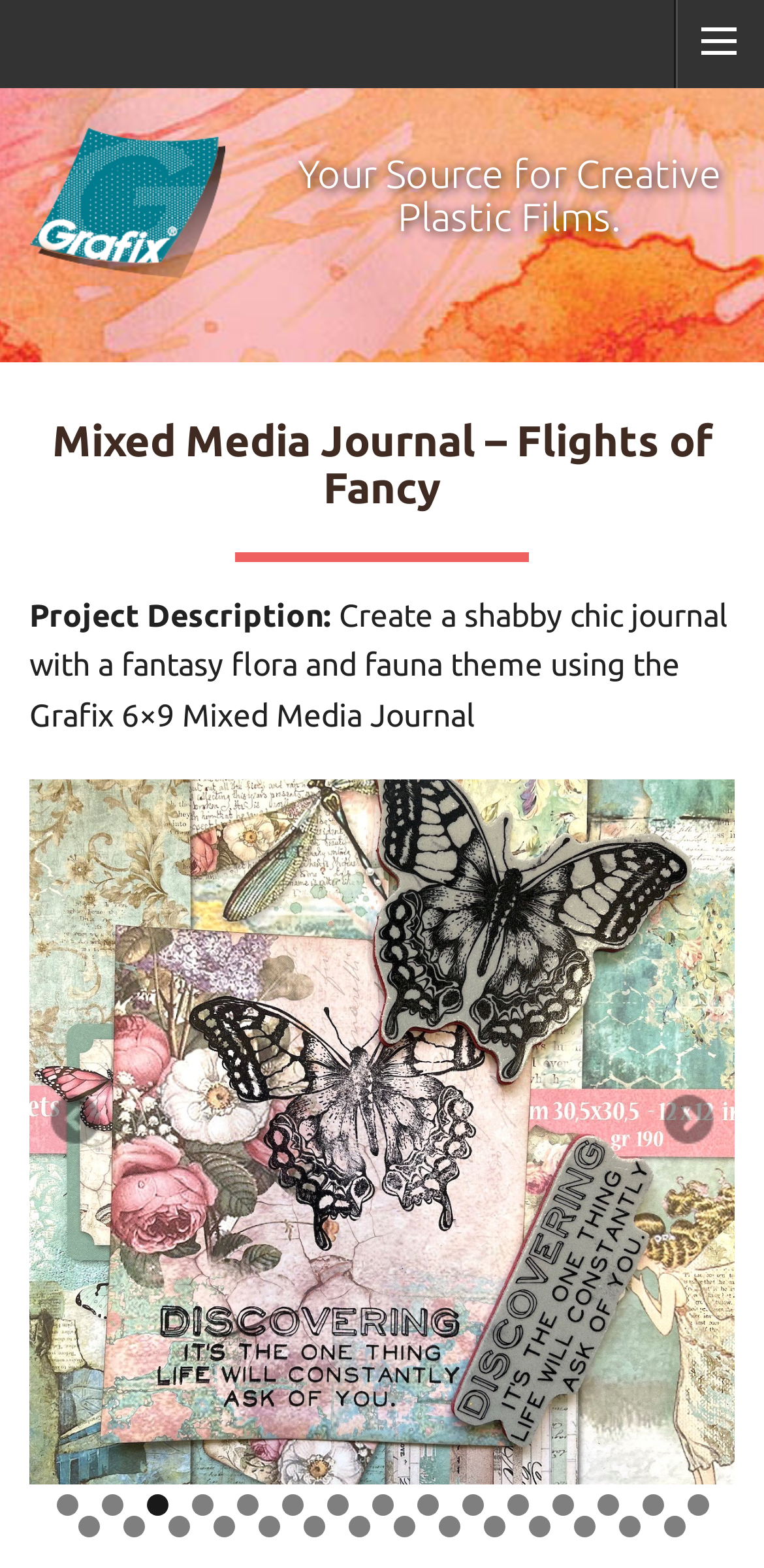Produce an elaborate caption capturing the essence of the webpage.

The webpage is titled "Mixed Media Journal – Flights of Fancy" and appears to be a creative project showcase. At the top, there are two links, one on the left and one on the right, which may be navigation links. Below these links, there is a heading that reads "Your Source for Creative Plastic Films." 

Further down, there is a larger heading that repeats the title "Mixed Media Journal – Flights of Fancy." Below this heading, there is a section labeled "Project Description" that provides a brief overview of the project, which involves creating a shabby chic journal with a fantasy flora and fauna theme using a specific mixed media journal.

The main content of the page is a slideshow, labeled "New Slideshow," which takes up most of the page. The slideshow contains 29 slides, and each slide has a corresponding link at the bottom of the page, allowing users to navigate through the slides. The slideshow is accompanied by a set of controls, including links to move to the previous or next slide.

There are two images on the page, one above the project description and another within the slideshow. The overall layout is organized, with clear headings and concise text, making it easy to navigate and understand the content.